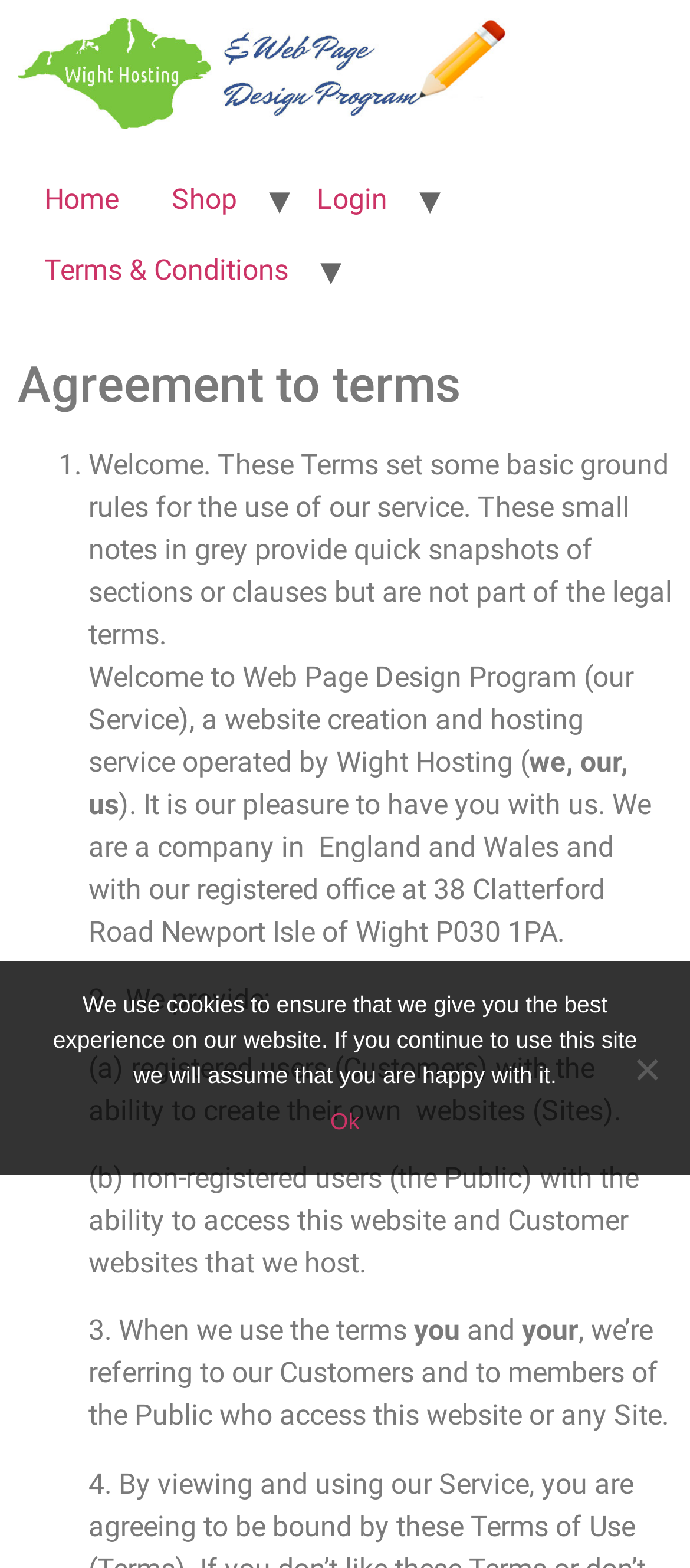What are the two types of users mentioned?
Please provide a single word or phrase answer based on the image.

Customers and the Public